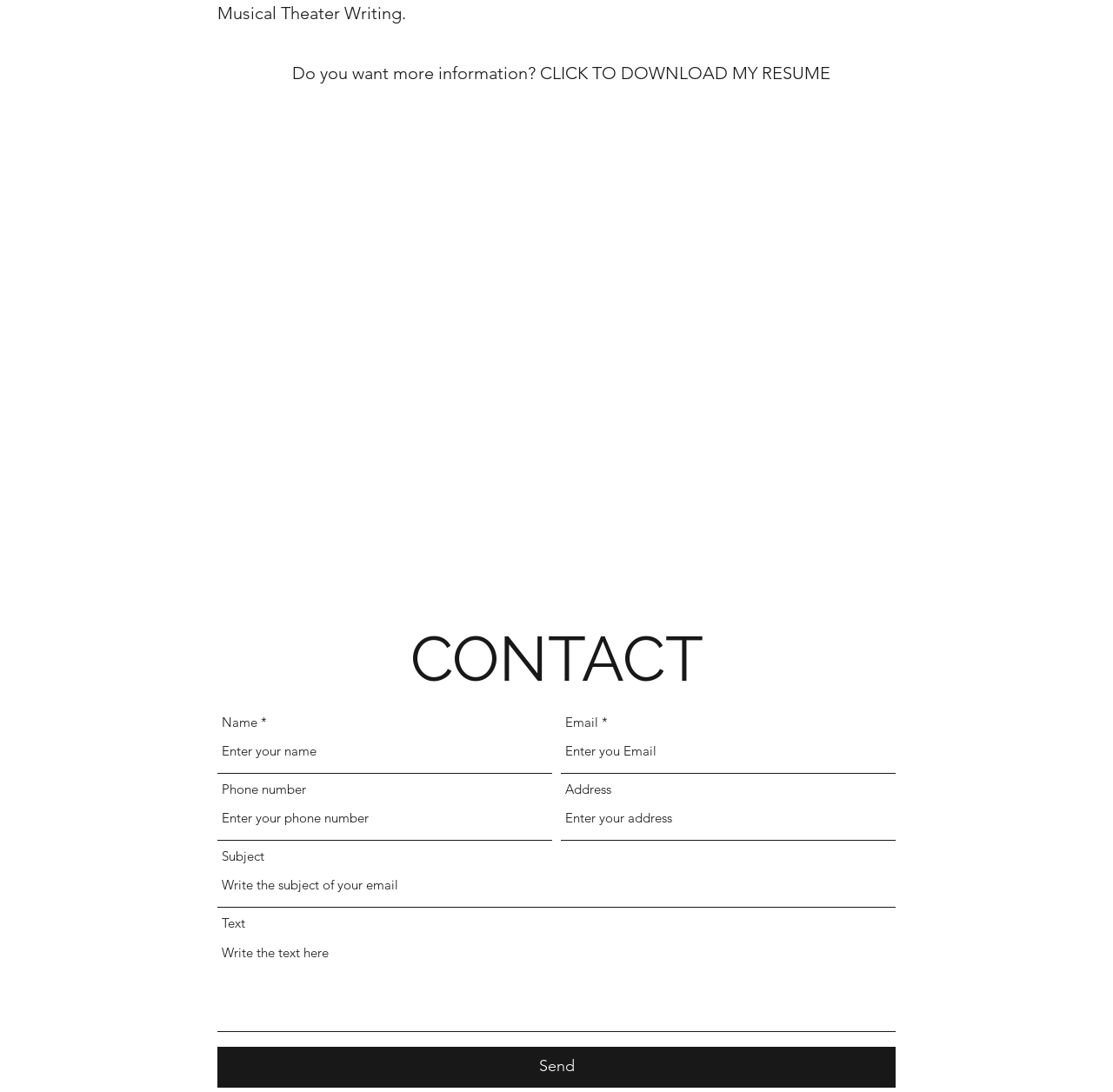Give a succinct answer to this question in a single word or phrase: 
What is the required information to send a message?

Name and Email